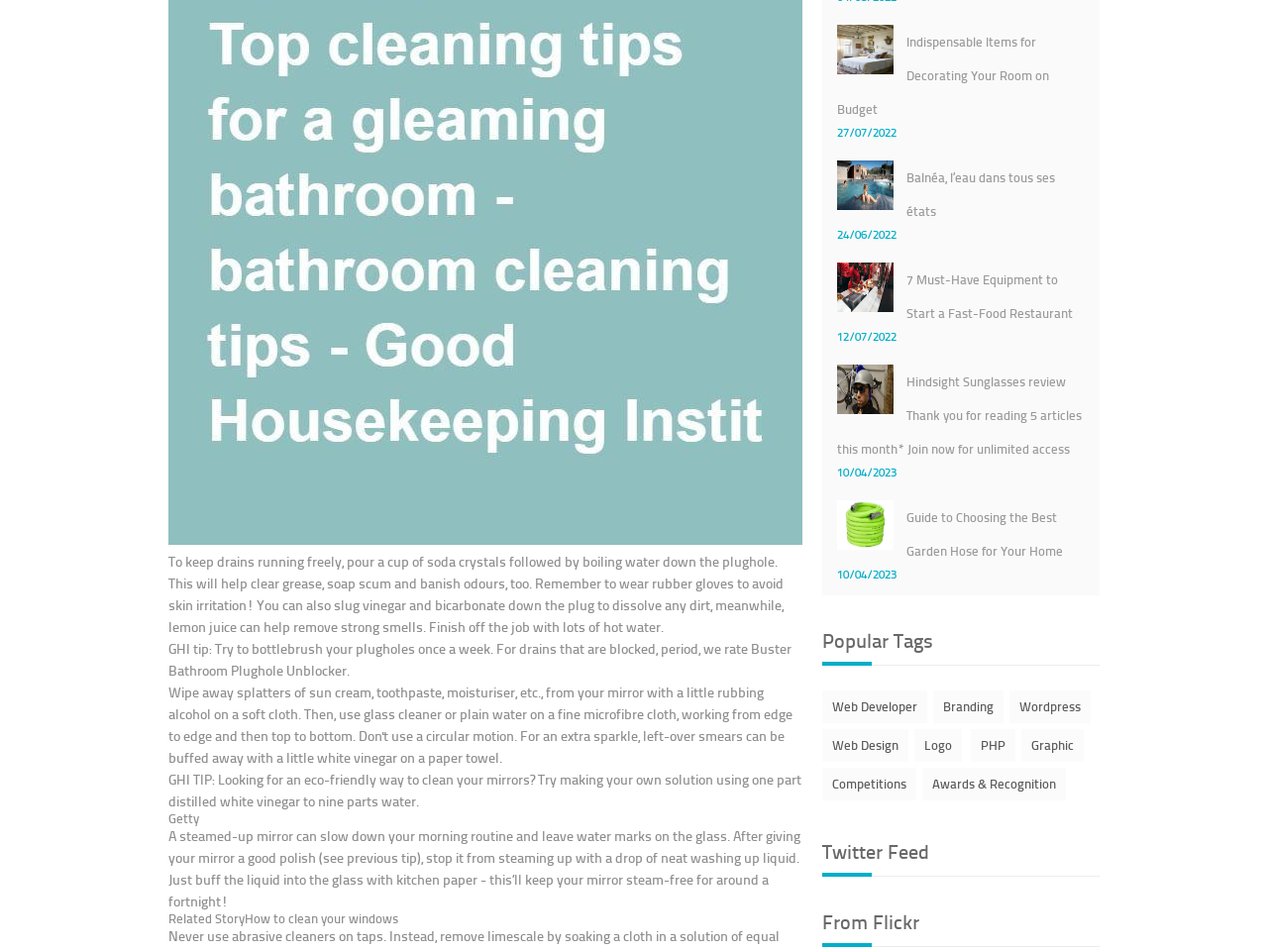What is the title of the article with the image 'Indispensable Items for Decorating Your Room on Budget'?
Based on the image, please offer an in-depth response to the question.

The webpage displays an image with the caption 'Indispensable Items for Decorating Your Room on Budget', which is also the title of the corresponding article.